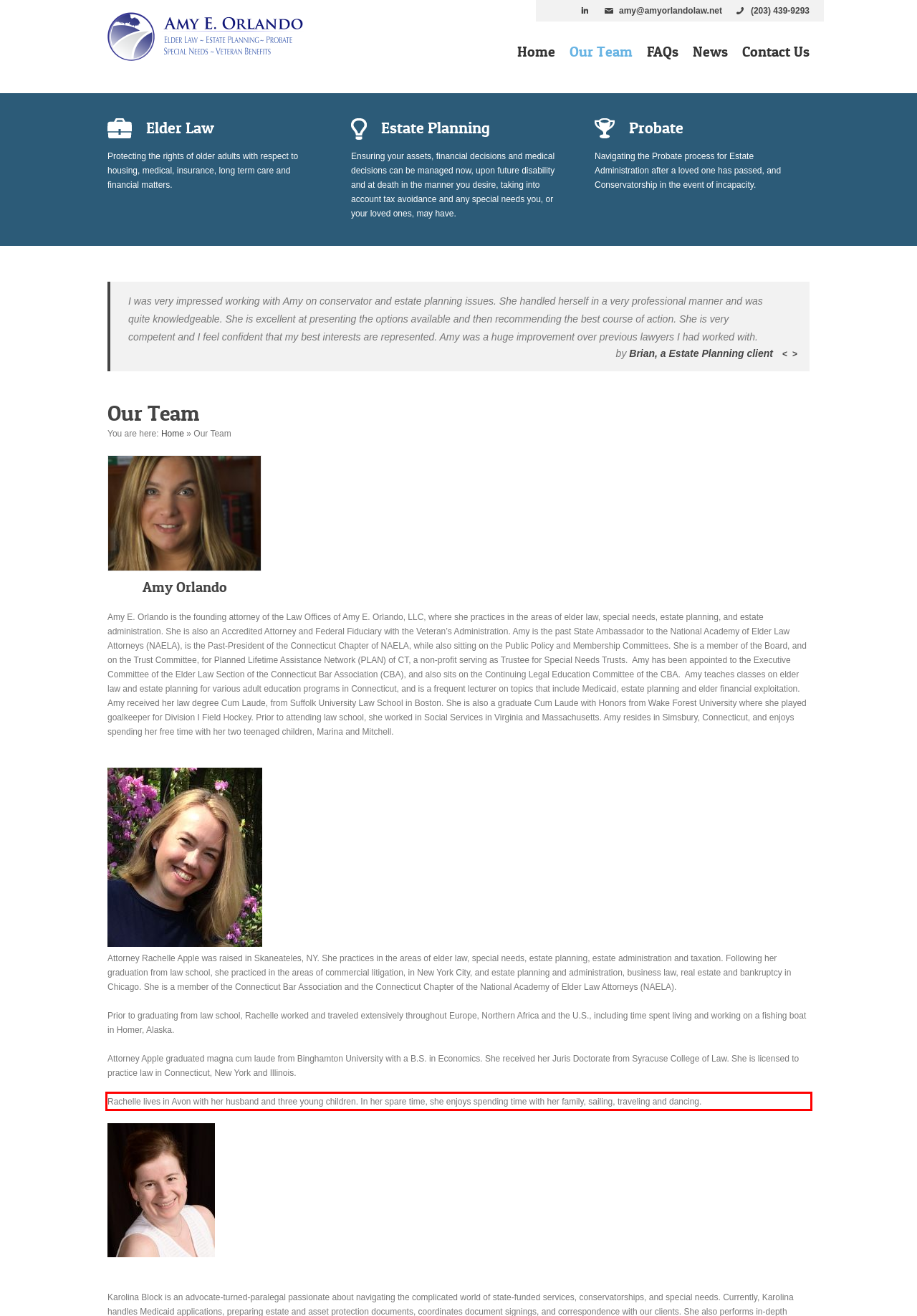Identify and extract the text within the red rectangle in the screenshot of the webpage.

Rachelle lives in Avon with her husband and three young children. In her spare time, she enjoys spending time with her family, sailing, traveling and dancing.